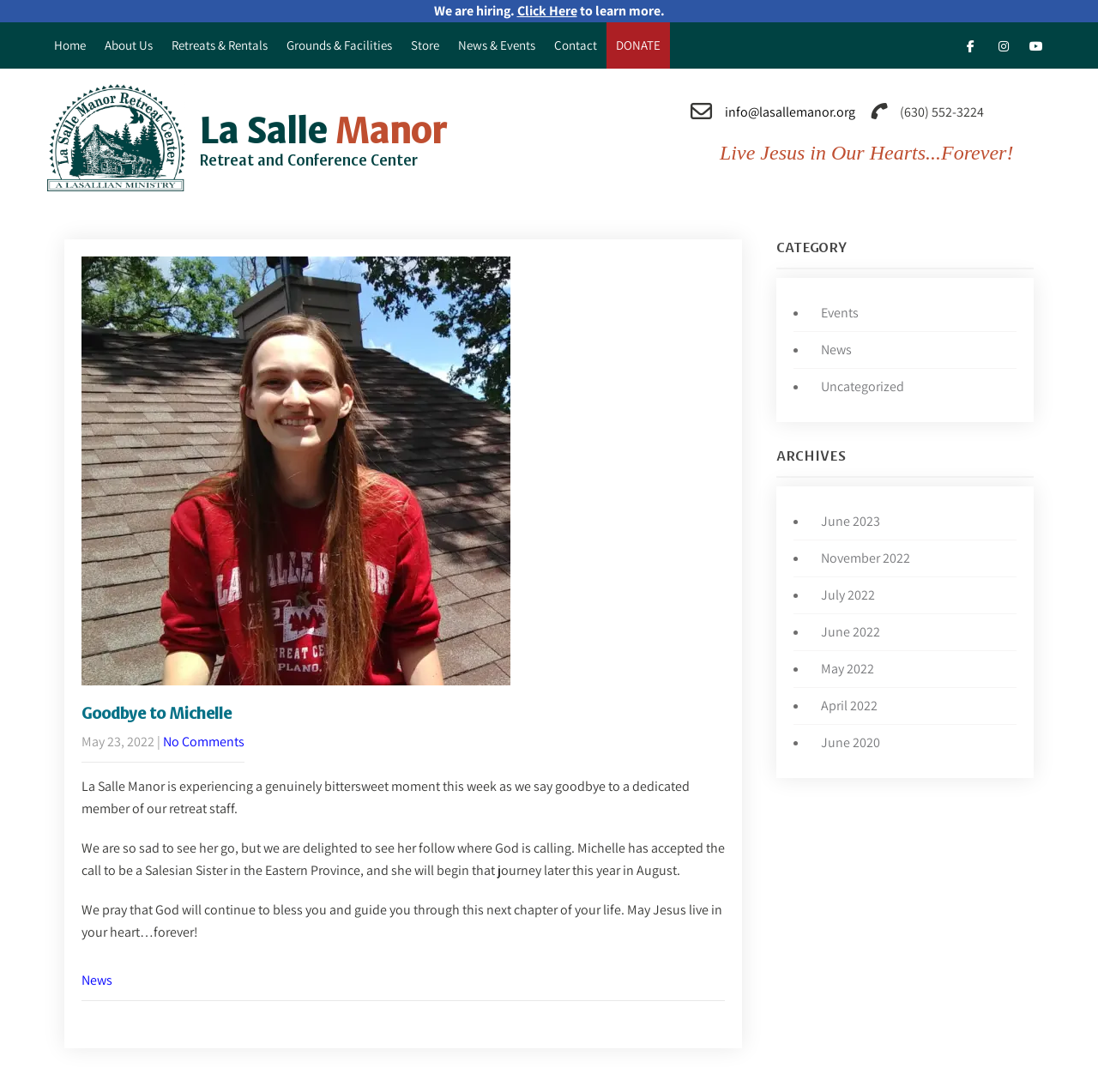What is the organization that Michelle is joining?
Use the information from the image to give a detailed answer to the question.

I found the answer by reading the text content of the article, which mentions that Michelle has accepted the call to be a Salesian Sister in the Eastern Province.